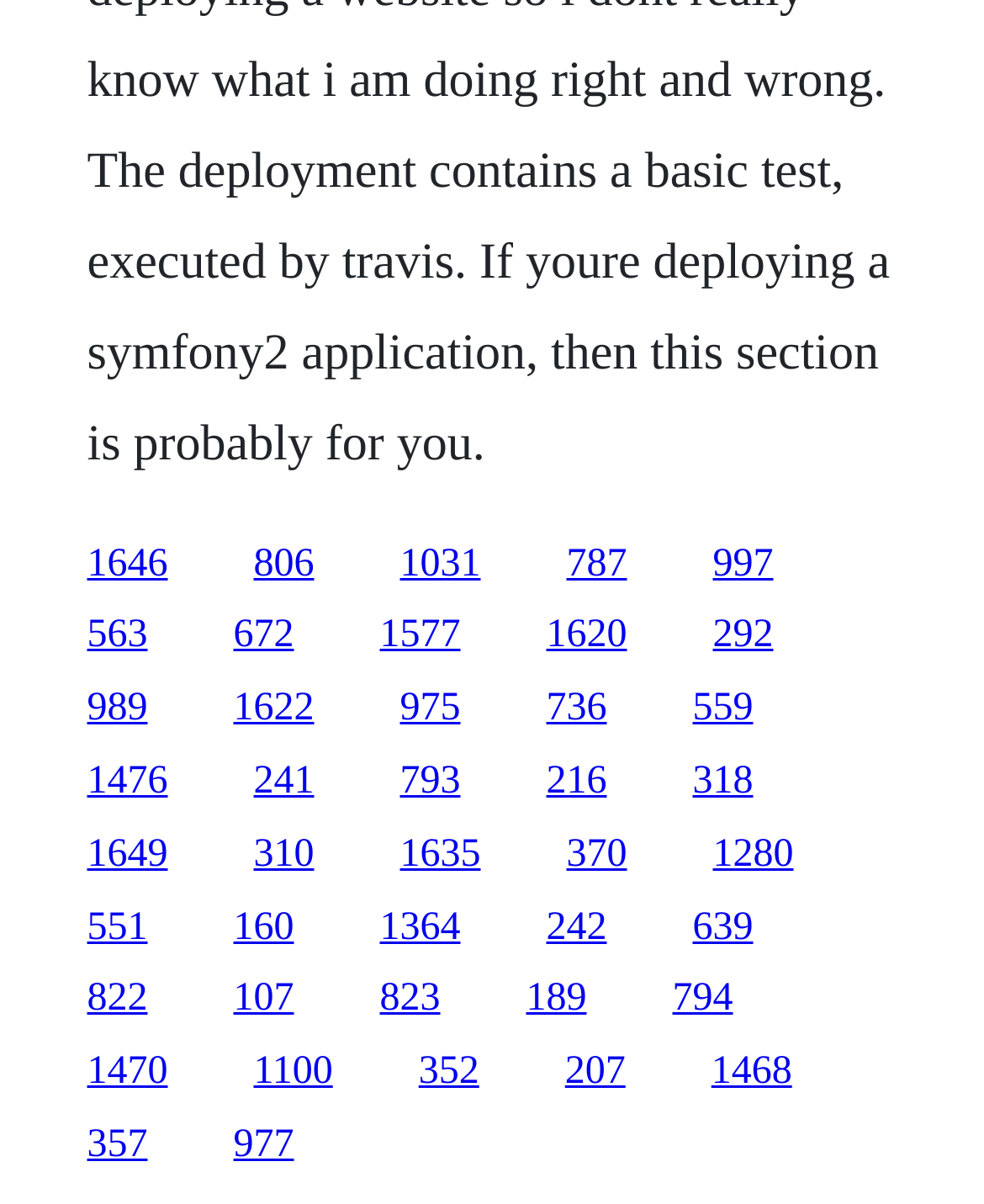Please determine the bounding box coordinates of the element's region to click in order to carry out the following instruction: "go to the seventh link". The coordinates should be four float numbers between 0 and 1, i.e., [left, top, right, bottom].

[0.576, 0.45, 0.637, 0.486]